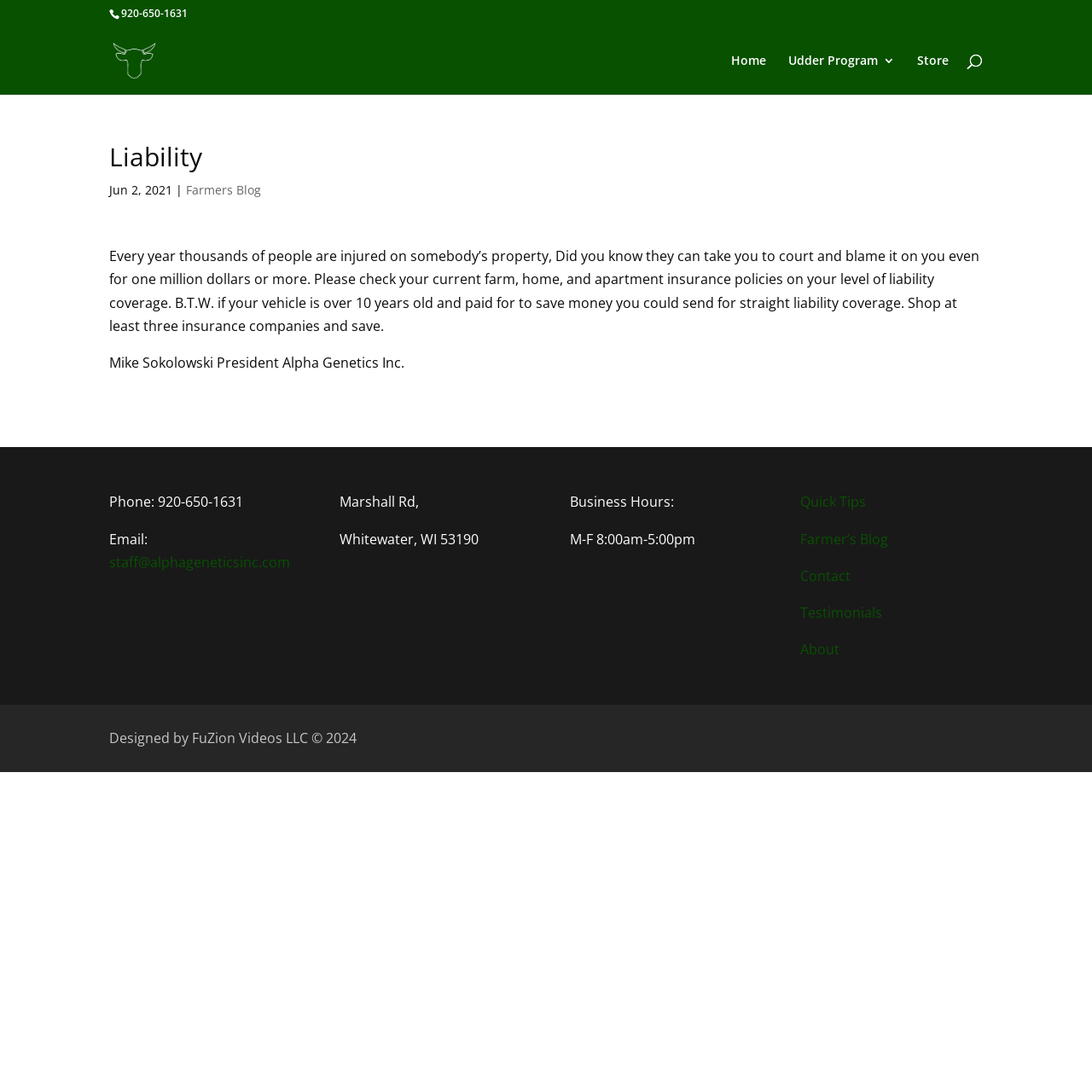Identify the bounding box coordinates for the UI element described by the following text: "FuZion Videos LLC". Provide the coordinates as four float numbers between 0 and 1, in the format [left, top, right, bottom].

[0.176, 0.667, 0.285, 0.684]